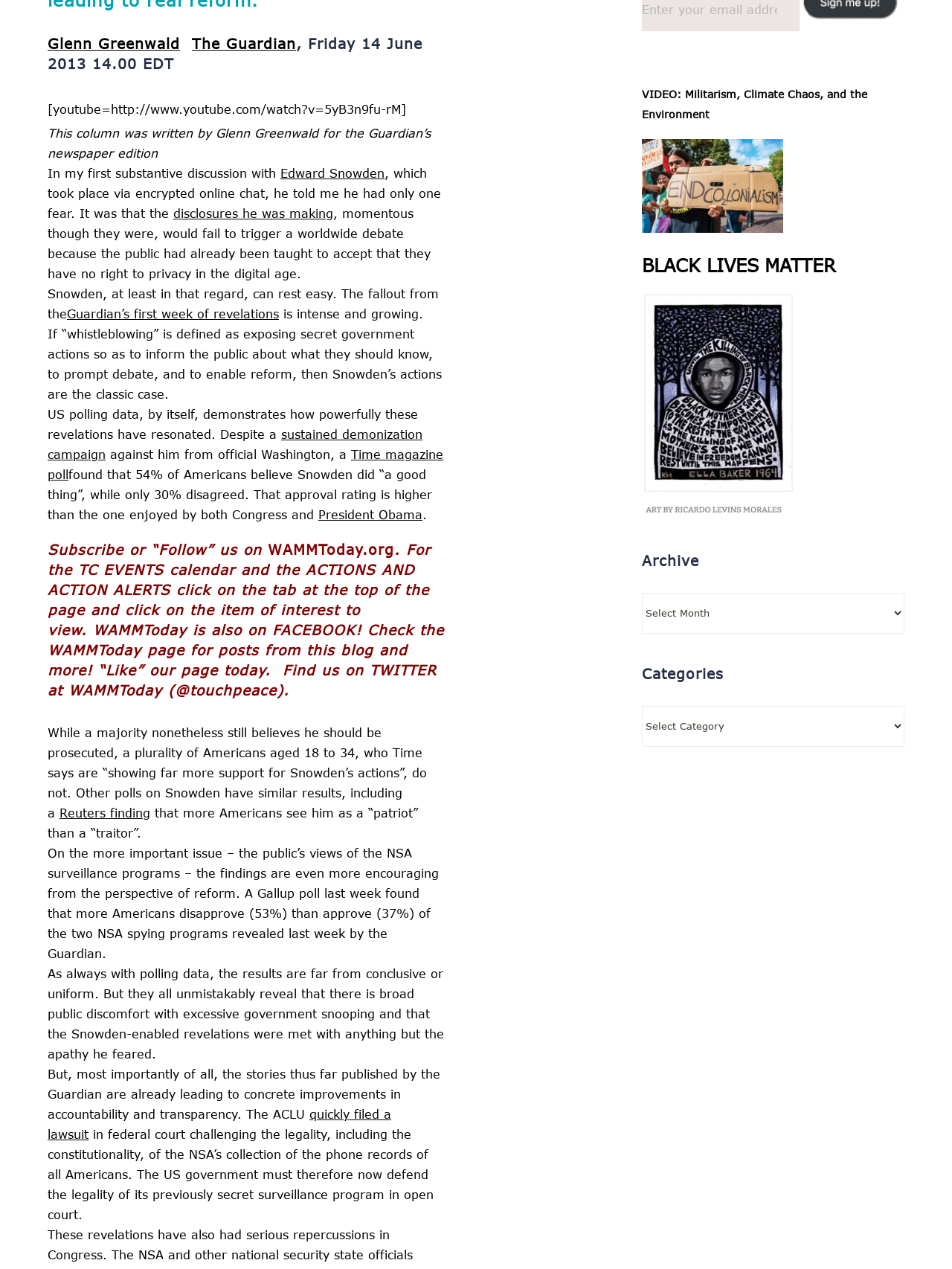Extract the bounding box coordinates for the described element: "President Obama". The coordinates should be represented as four float numbers between 0 and 1: [left, top, right, bottom].

[0.334, 0.4, 0.444, 0.411]